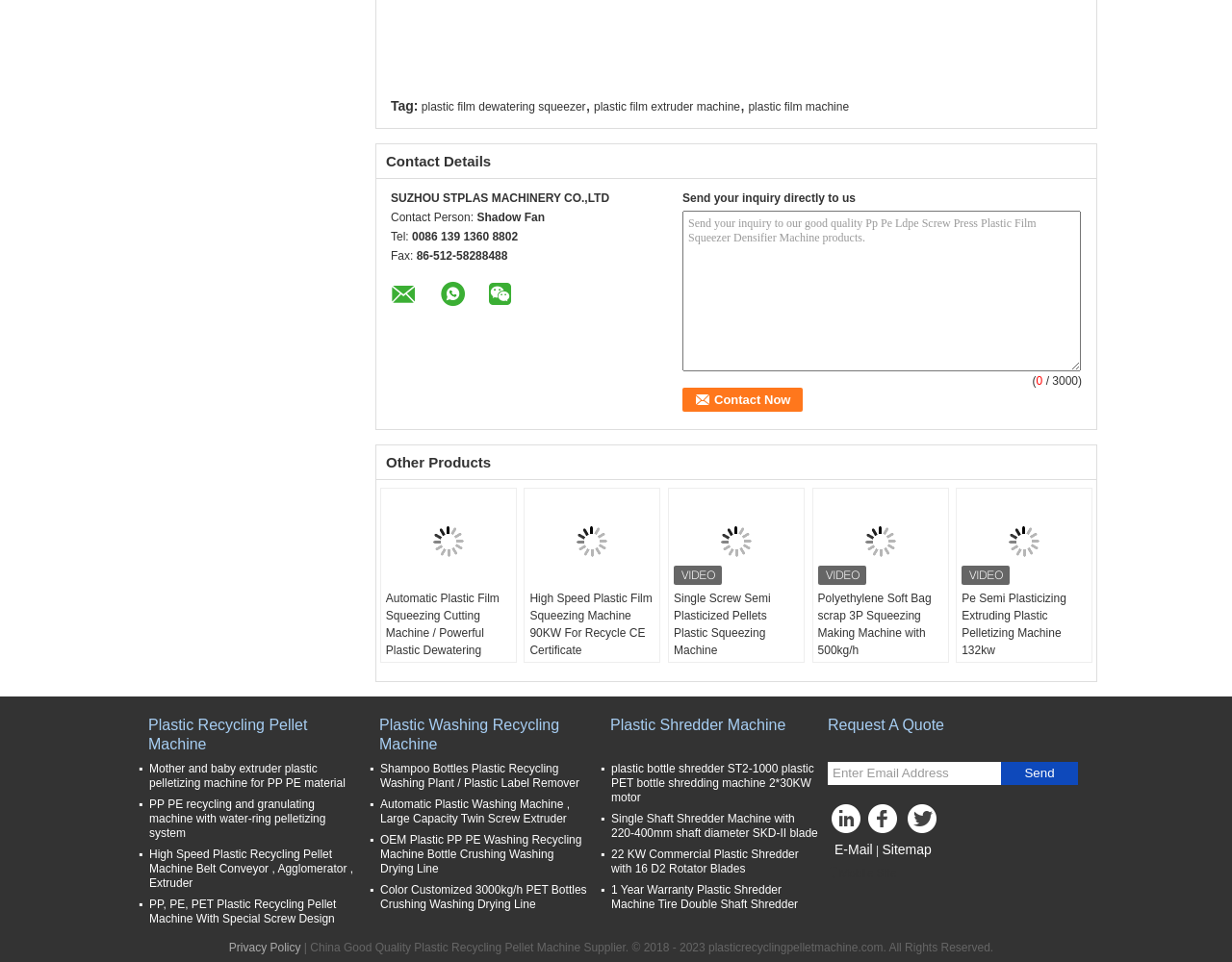Pinpoint the bounding box coordinates of the area that must be clicked to complete this instruction: "Enter your inquiry in the text box".

[0.554, 0.219, 0.877, 0.386]